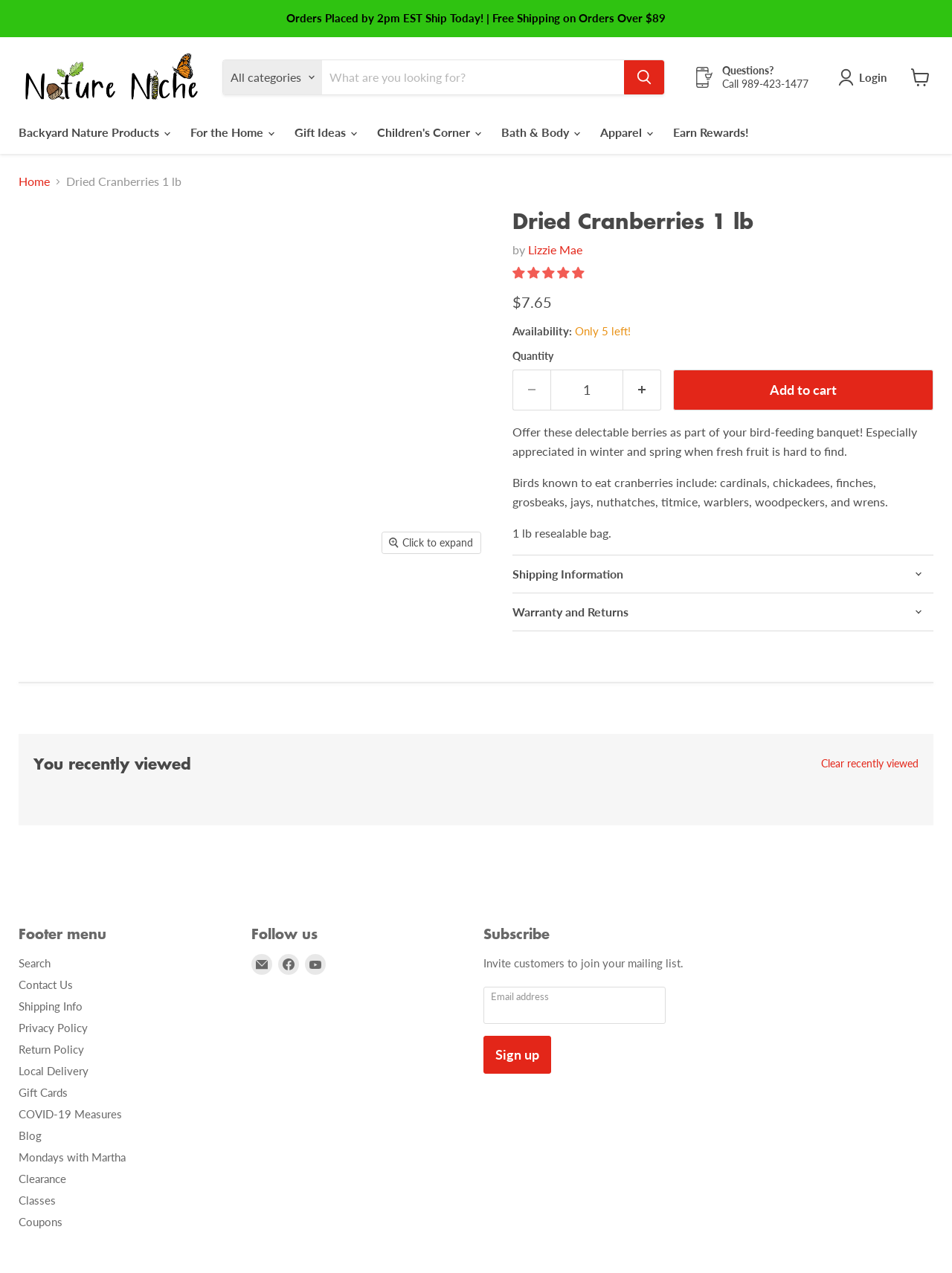Identify the bounding box for the UI element specified in this description: "aria-label="Decrease quantity by 1" name="minus"". The coordinates must be four float numbers between 0 and 1, formatted as [left, top, right, bottom].

[0.538, 0.29, 0.578, 0.322]